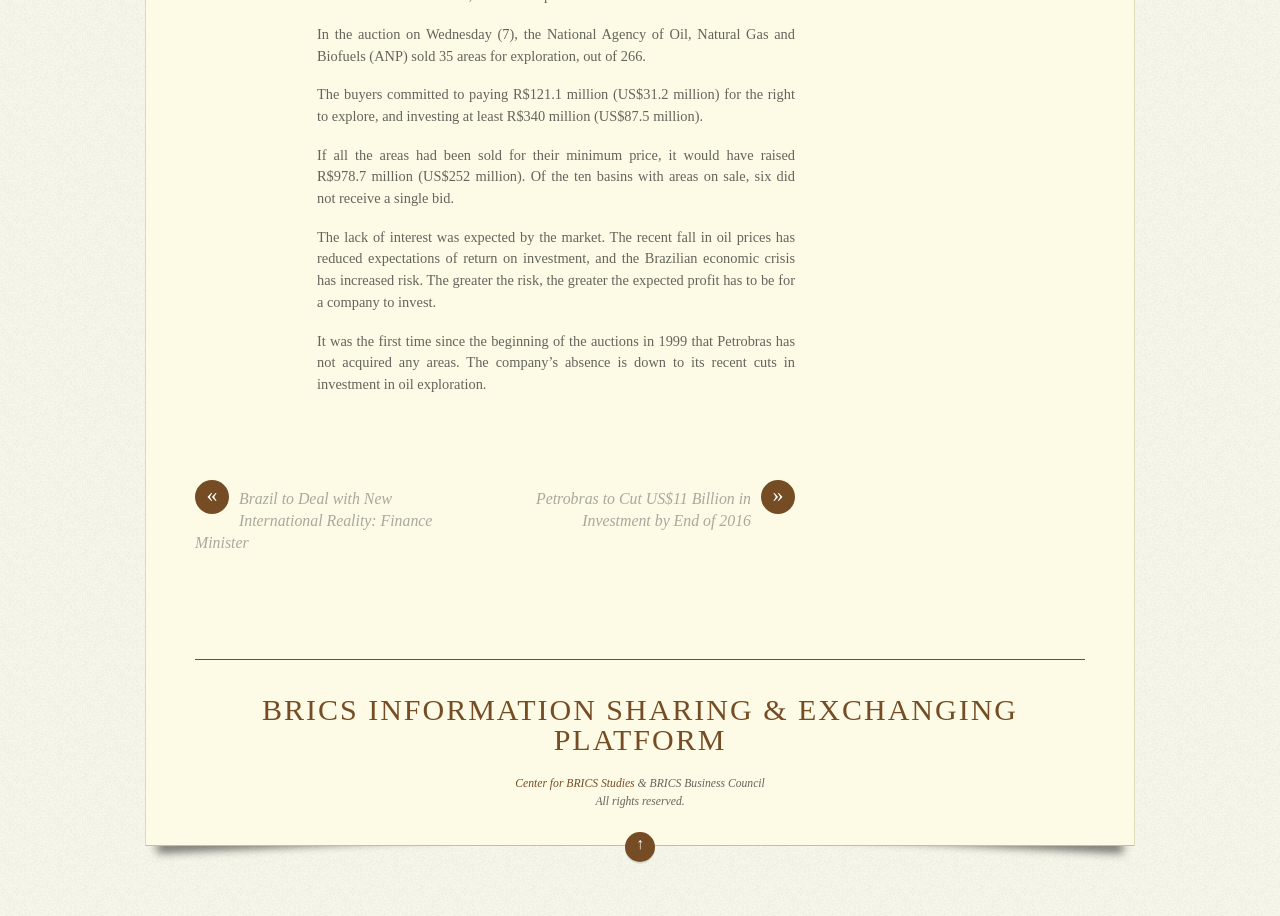Determine the bounding box coordinates for the UI element matching this description: "Center for BRICS Studies".

[0.402, 0.848, 0.496, 0.863]